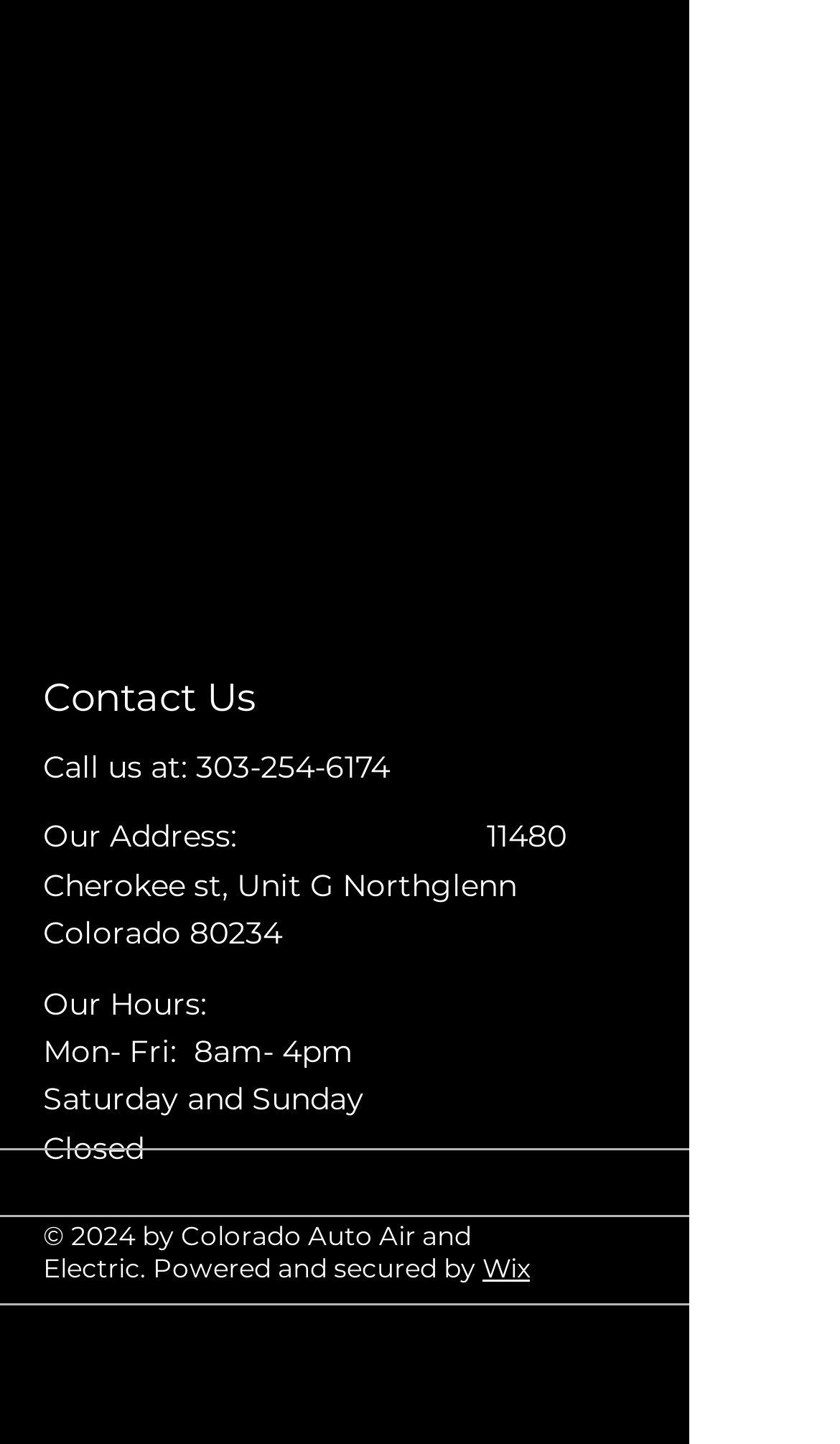Using floating point numbers between 0 and 1, provide the bounding box coordinates in the format (top-left x, top-left y, bottom-right x, bottom-right y). Locate the UI element described here: parent_node: 商品详情

None